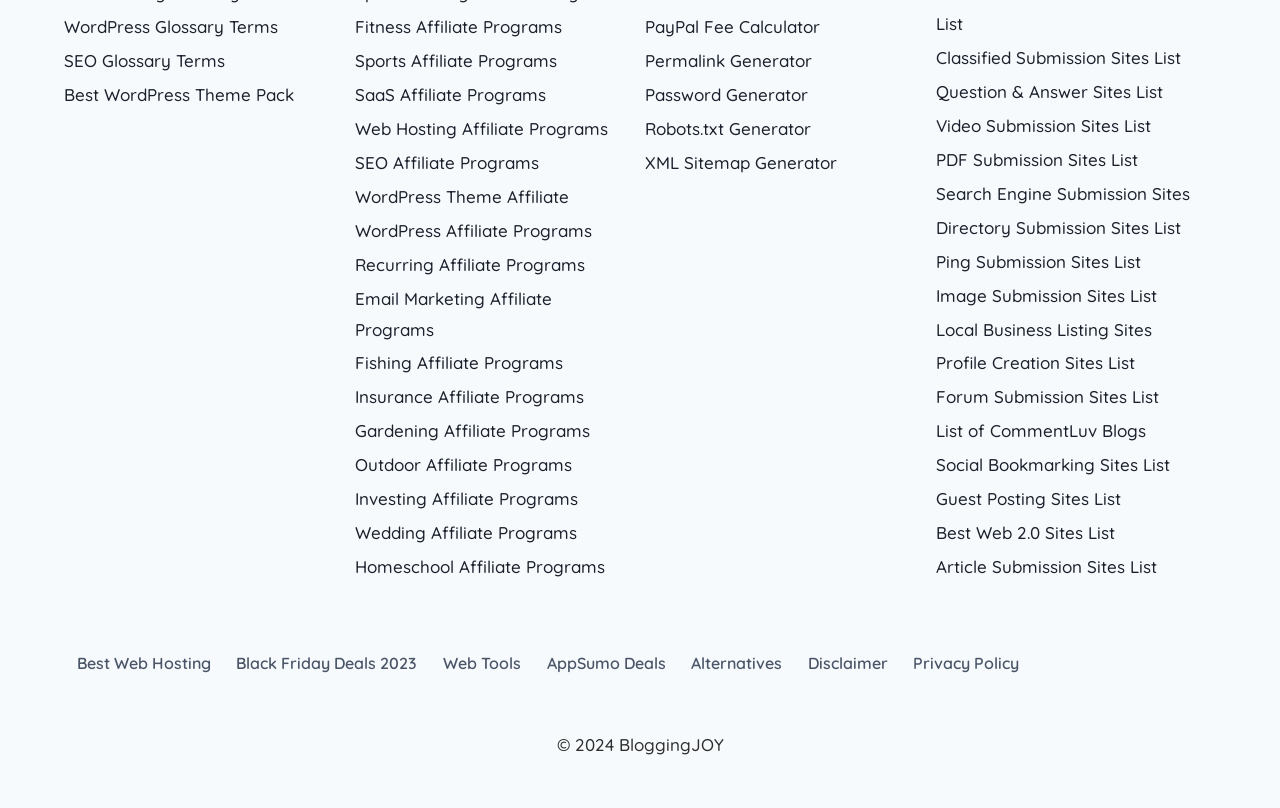Determine the bounding box coordinates of the section I need to click to execute the following instruction: "Visit Fitness Affiliate Programs". Provide the coordinates as four float numbers between 0 and 1, i.e., [left, top, right, bottom].

[0.277, 0.013, 0.496, 0.055]